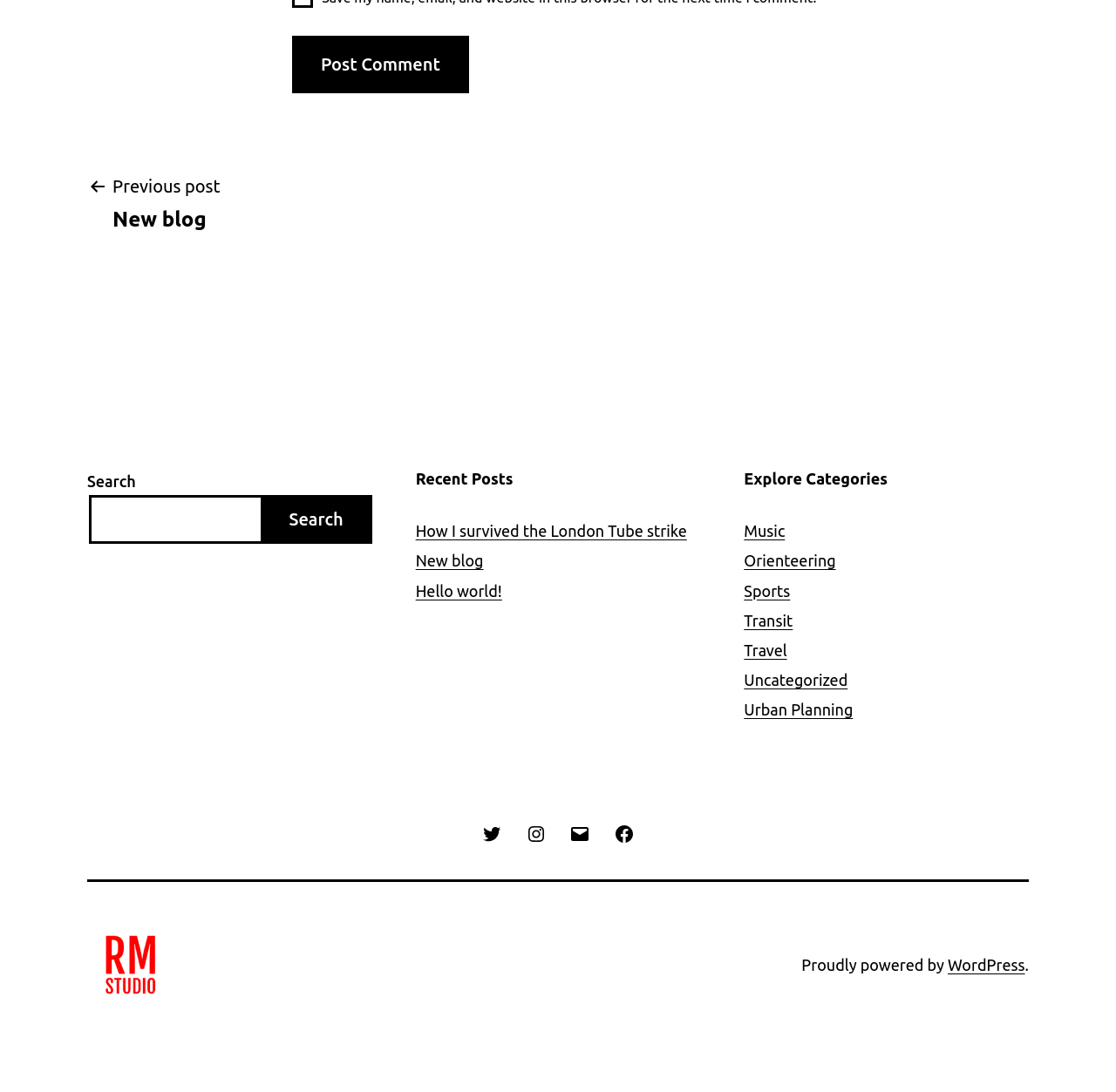Please find the bounding box for the UI component described as follows: "Sports".

[0.667, 0.533, 0.708, 0.549]